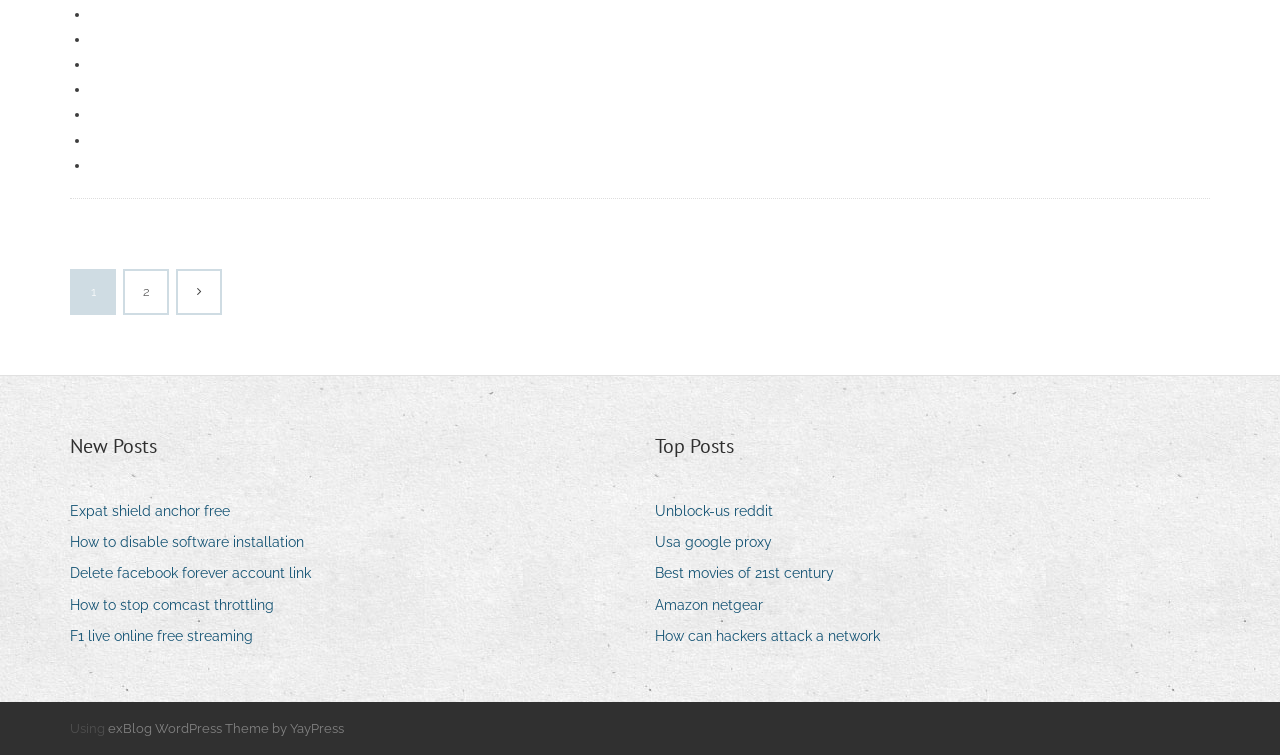Kindly determine the bounding box coordinates of the area that needs to be clicked to fulfill this instruction: "Click on the 'New Posts' heading".

[0.055, 0.571, 0.123, 0.611]